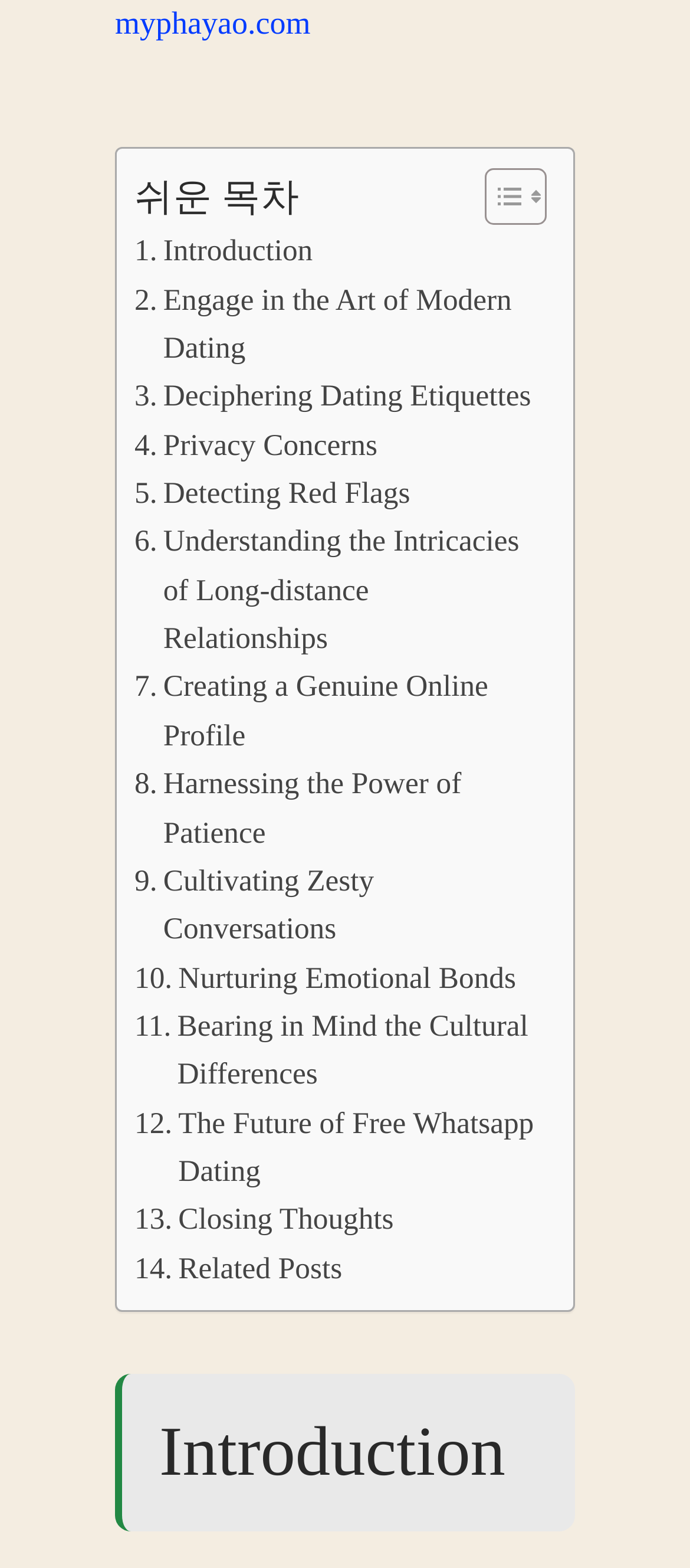Determine the bounding box coordinates of the section I need to click to execute the following instruction: "Toggle table of content". Provide the coordinates as four float numbers between 0 and 1, i.e., [left, top, right, bottom].

[0.664, 0.107, 0.779, 0.145]